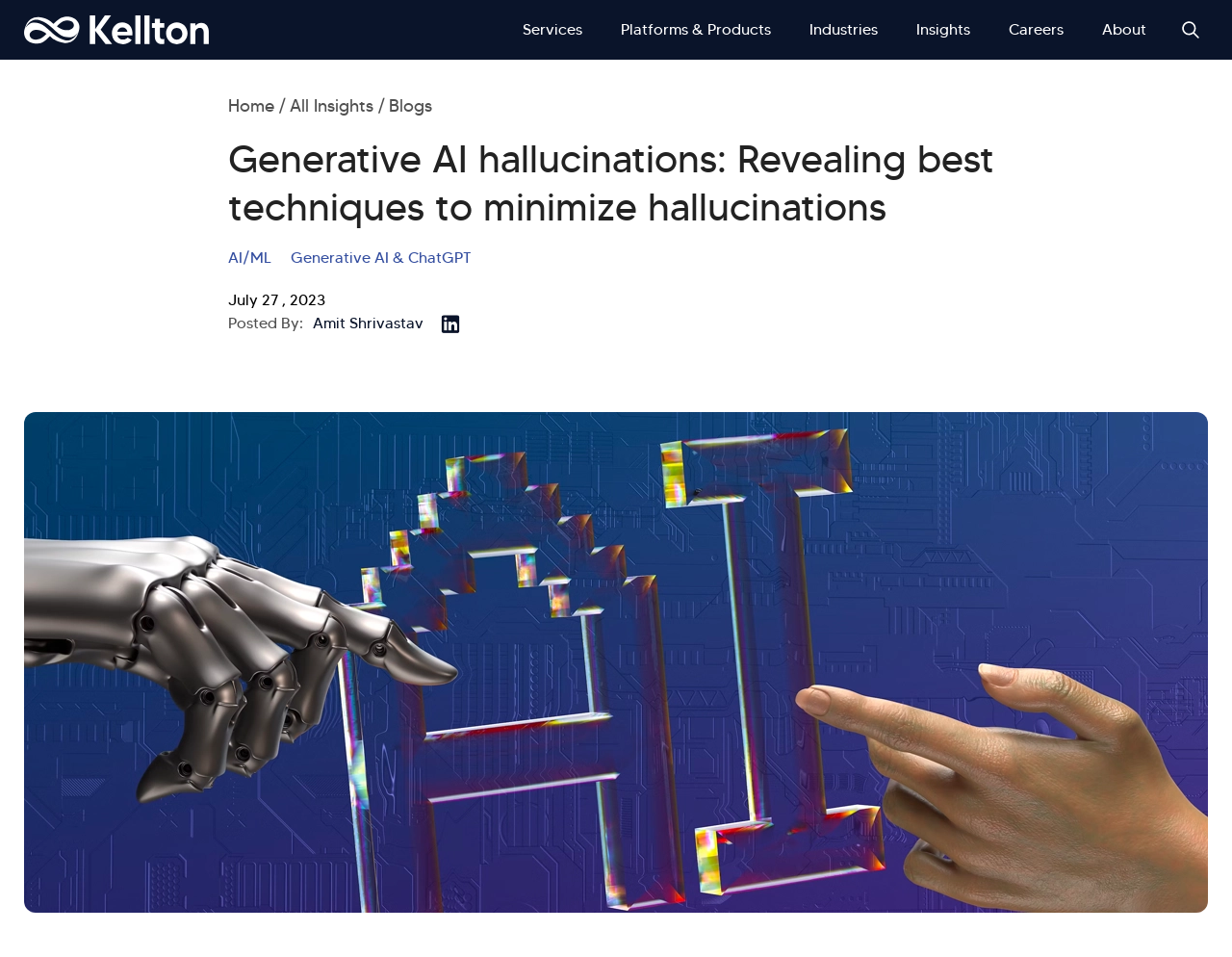Use the details in the image to answer the question thoroughly: 
What is the author's name of the blog post?

I found the author's name by looking at the link element which says 'Amit Shrivastav' and is preceded by the text 'Posted By:'.